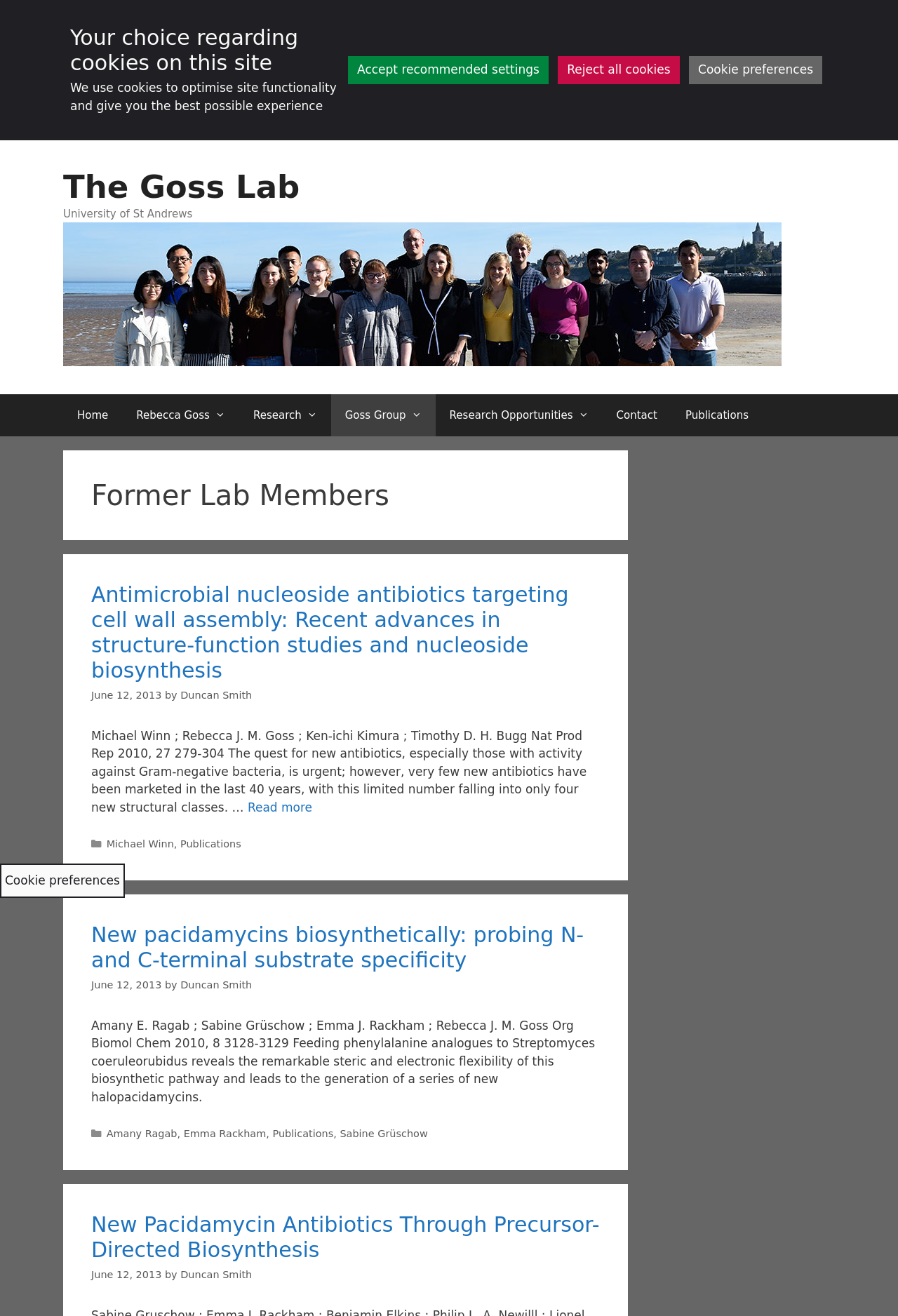Please give the bounding box coordinates of the area that should be clicked to fulfill the following instruction: "Read more about Antimicrobial nucleoside antibiotics targeting cell wall assembly: Recent advances in structure-function studies and nucleoside biosynthesis". The coordinates should be in the format of four float numbers from 0 to 1, i.e., [left, top, right, bottom].

[0.276, 0.608, 0.348, 0.619]